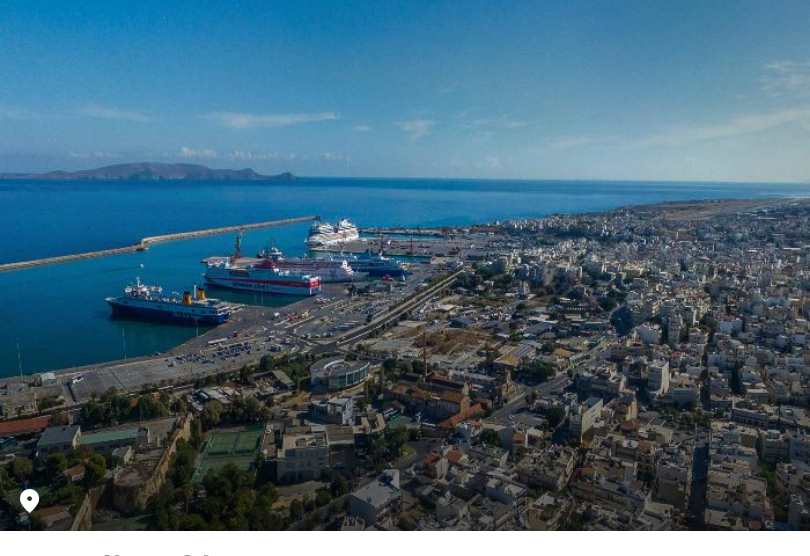Respond to the question below with a concise word or phrase:
What is the body of water surrounding Crete?

Mediterranean Sea